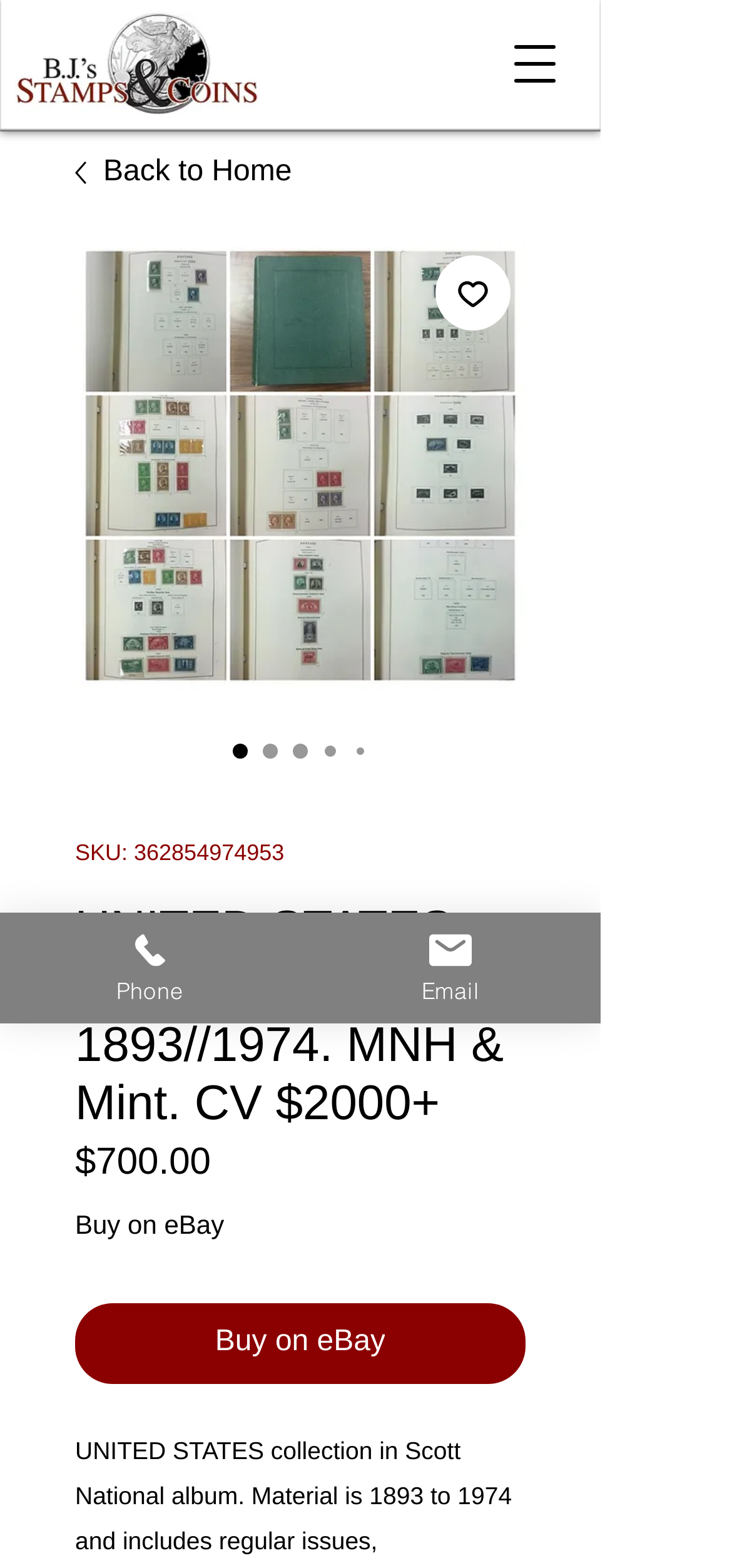What is the price of the item?
Look at the screenshot and give a one-word or phrase answer.

$700.00